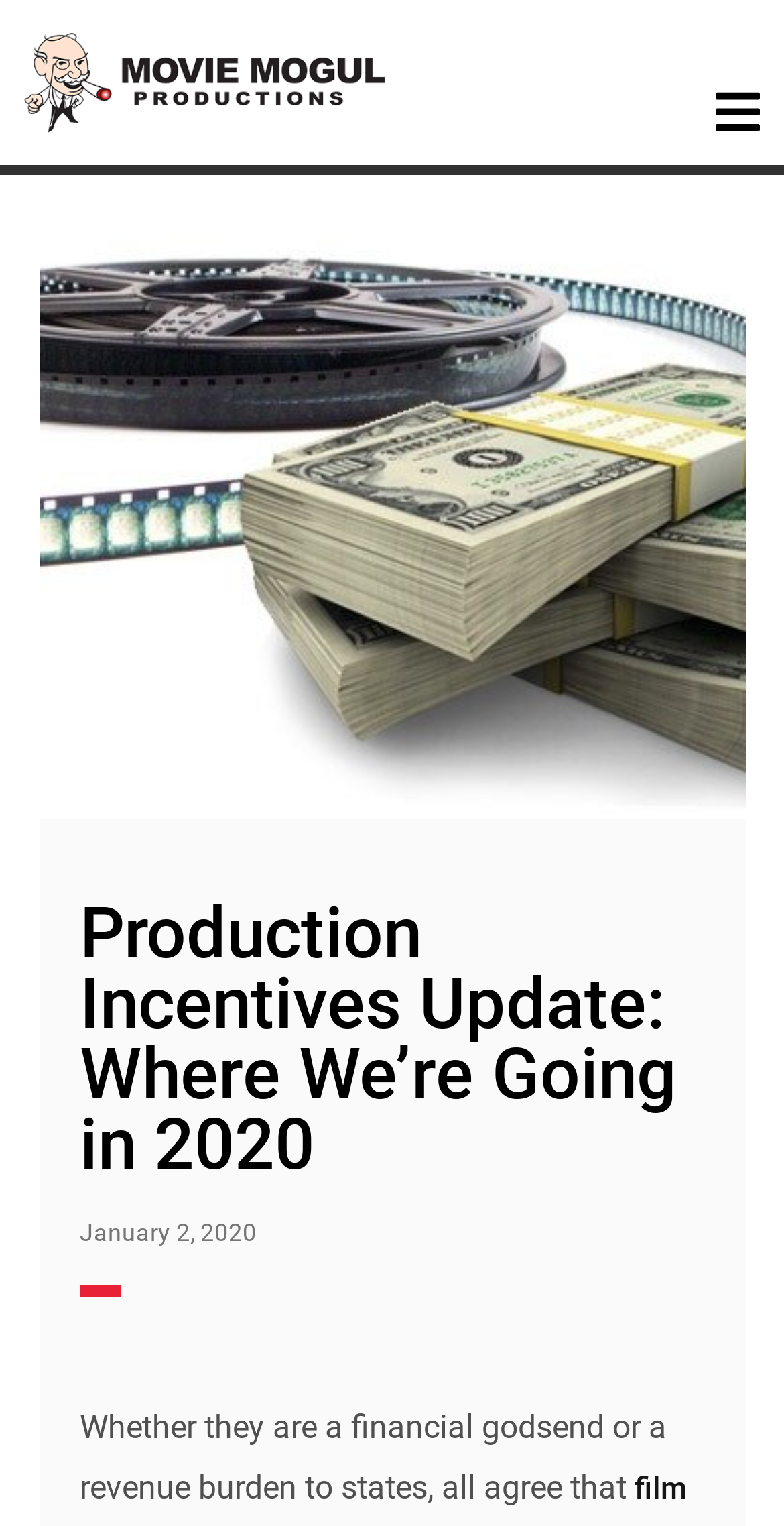Identify and provide the text content of the webpage's primary headline.

Production Incentives Update: Where We’re Going in 2020